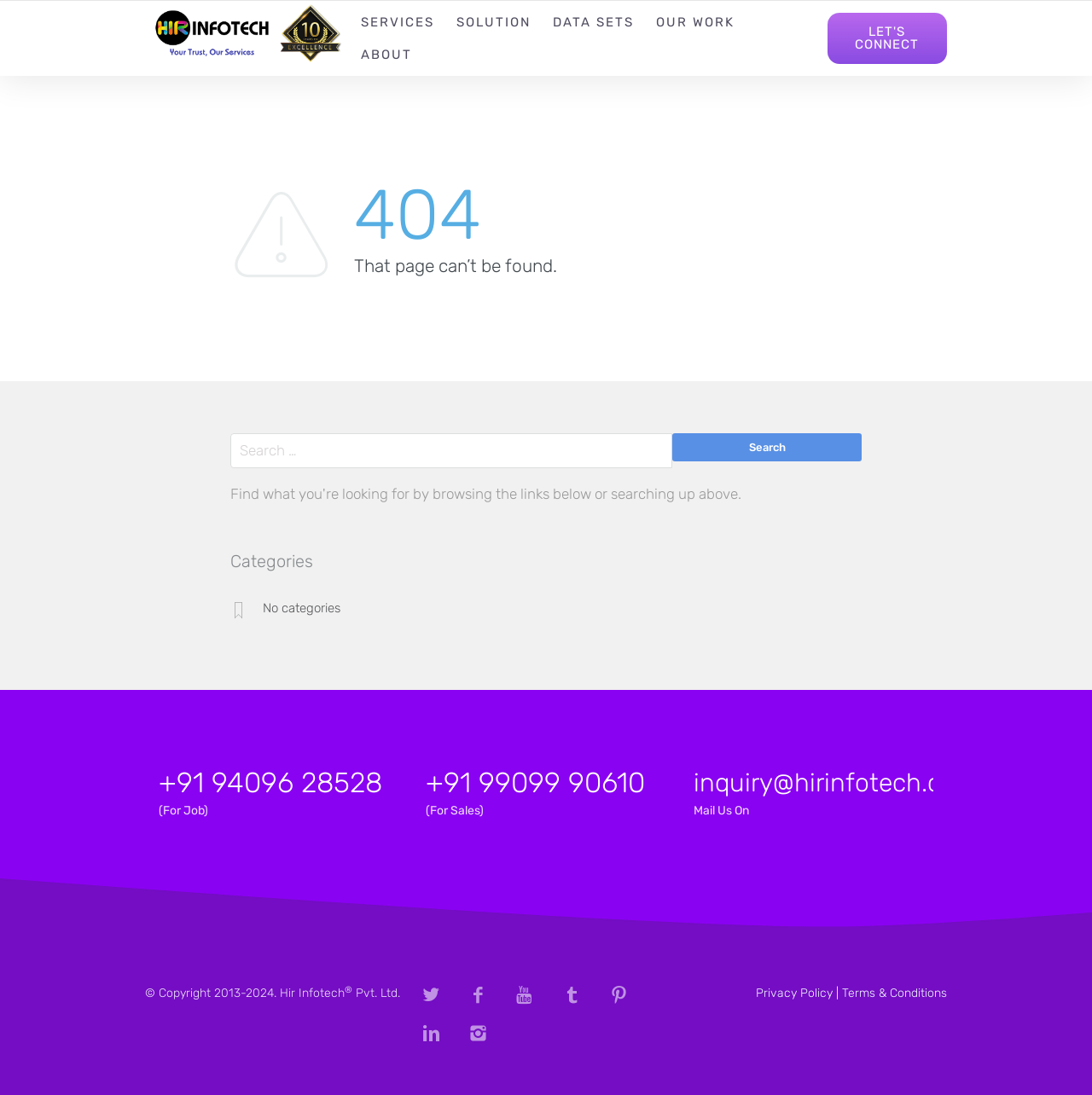Based on the image, provide a detailed response to the question:
What is the copyright year range mentioned on the page?

The copyright year range is mentioned at the bottom of the page, with a static text element containing the text '© Copyright 2013-2024. Hir Infotech'.